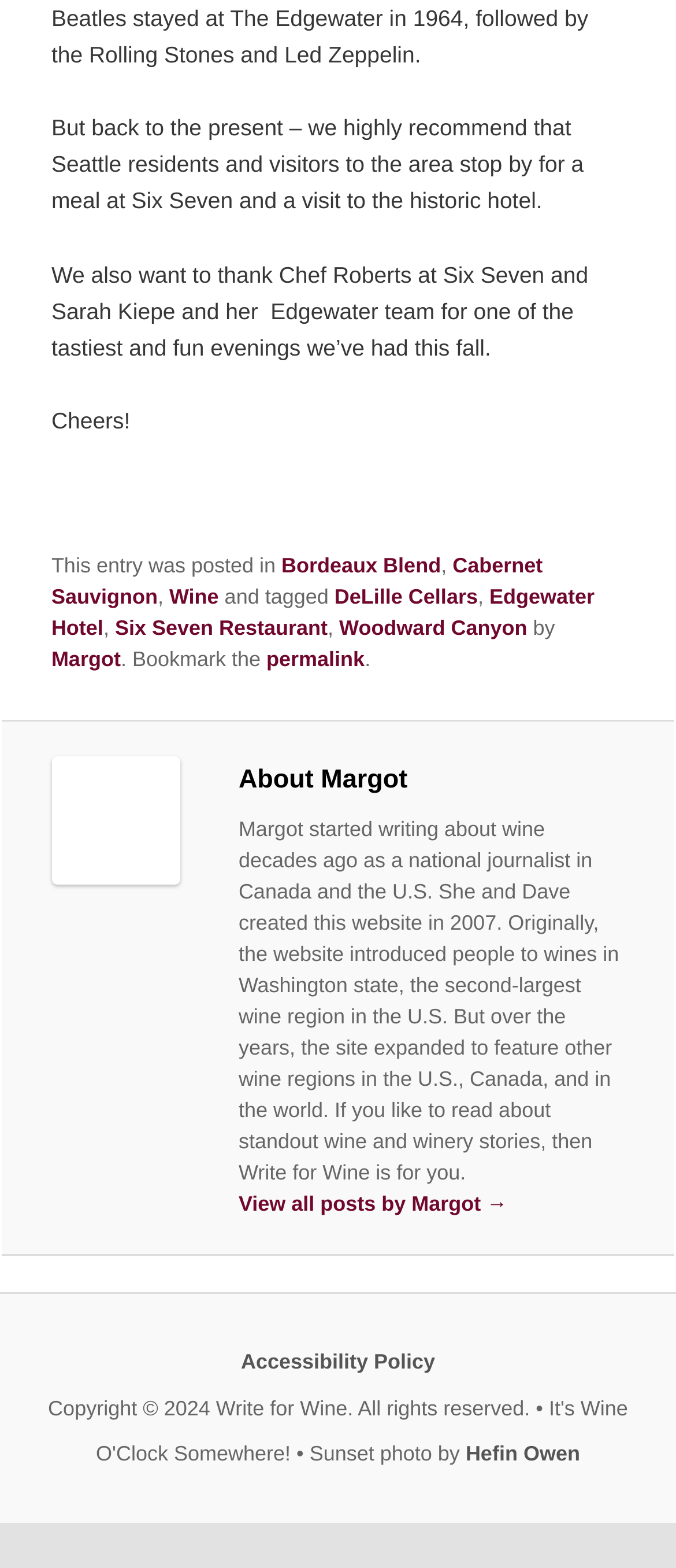Find the bounding box coordinates for the area that must be clicked to perform this action: "search for a test".

None